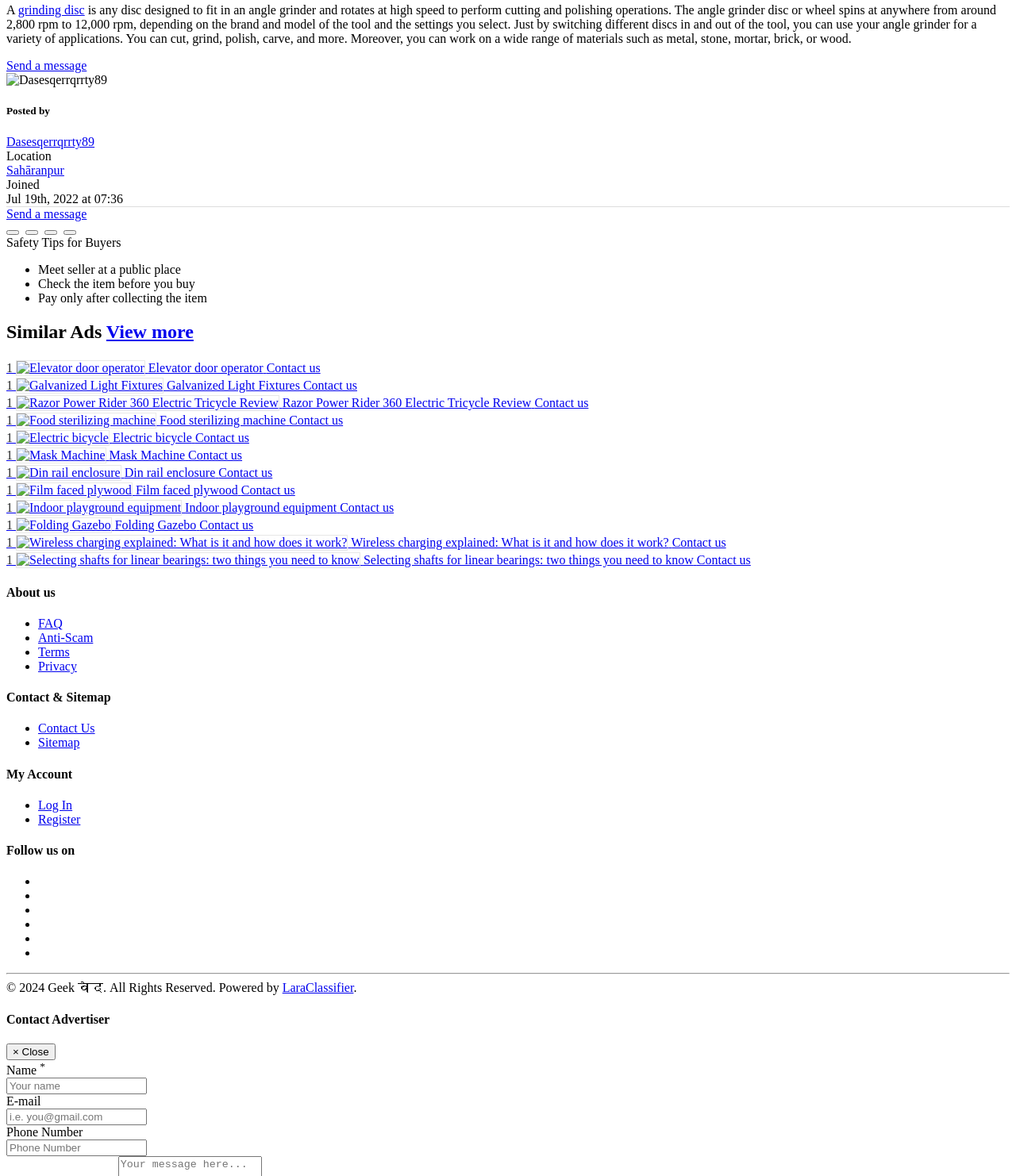Predict the bounding box coordinates for the UI element described as: "Register". The coordinates should be four float numbers between 0 and 1, presented as [left, top, right, bottom].

[0.038, 0.691, 0.079, 0.702]